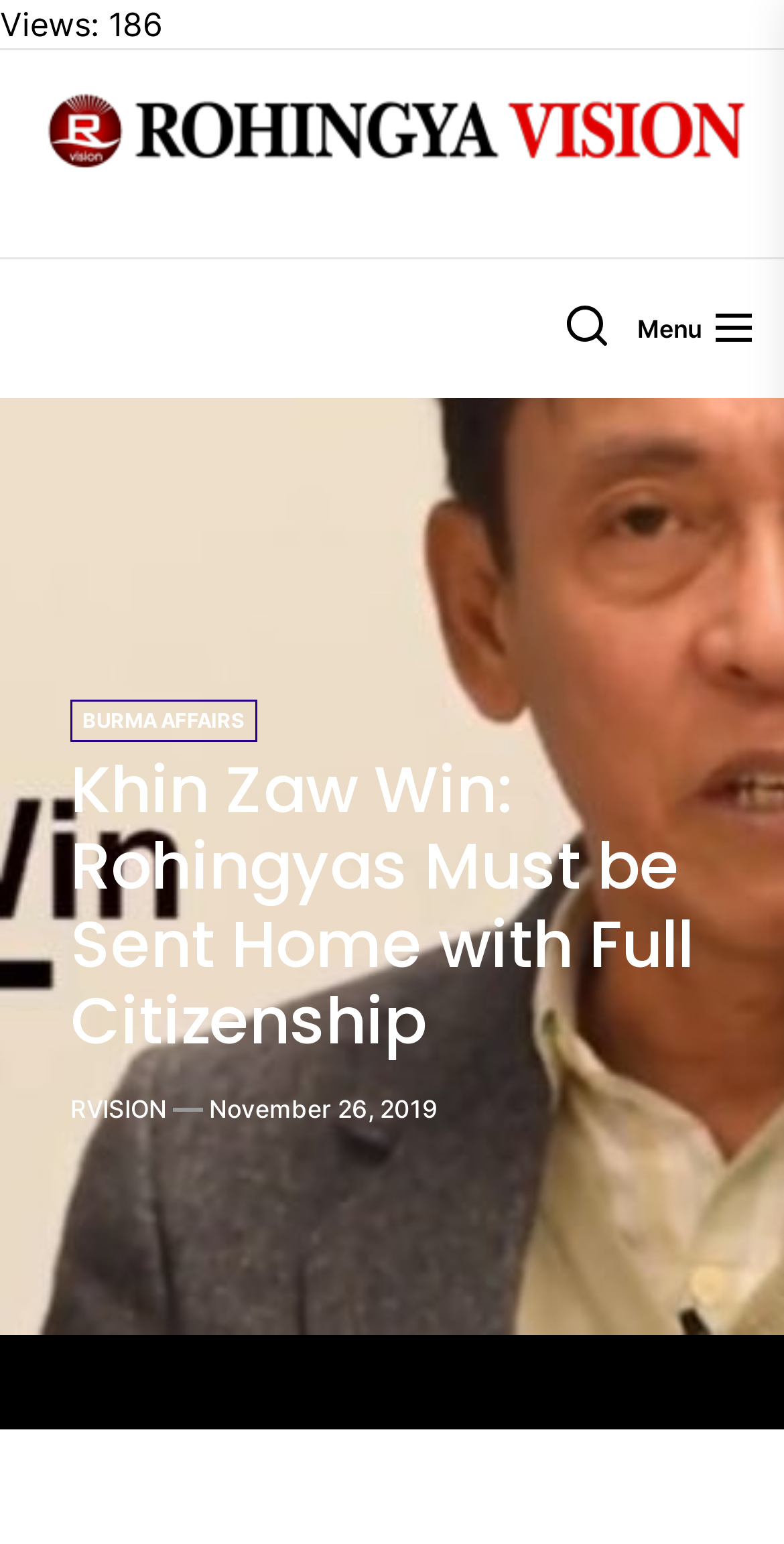What is the purpose of the button on the top-right corner?
Please provide a single word or phrase based on the screenshot.

Menu